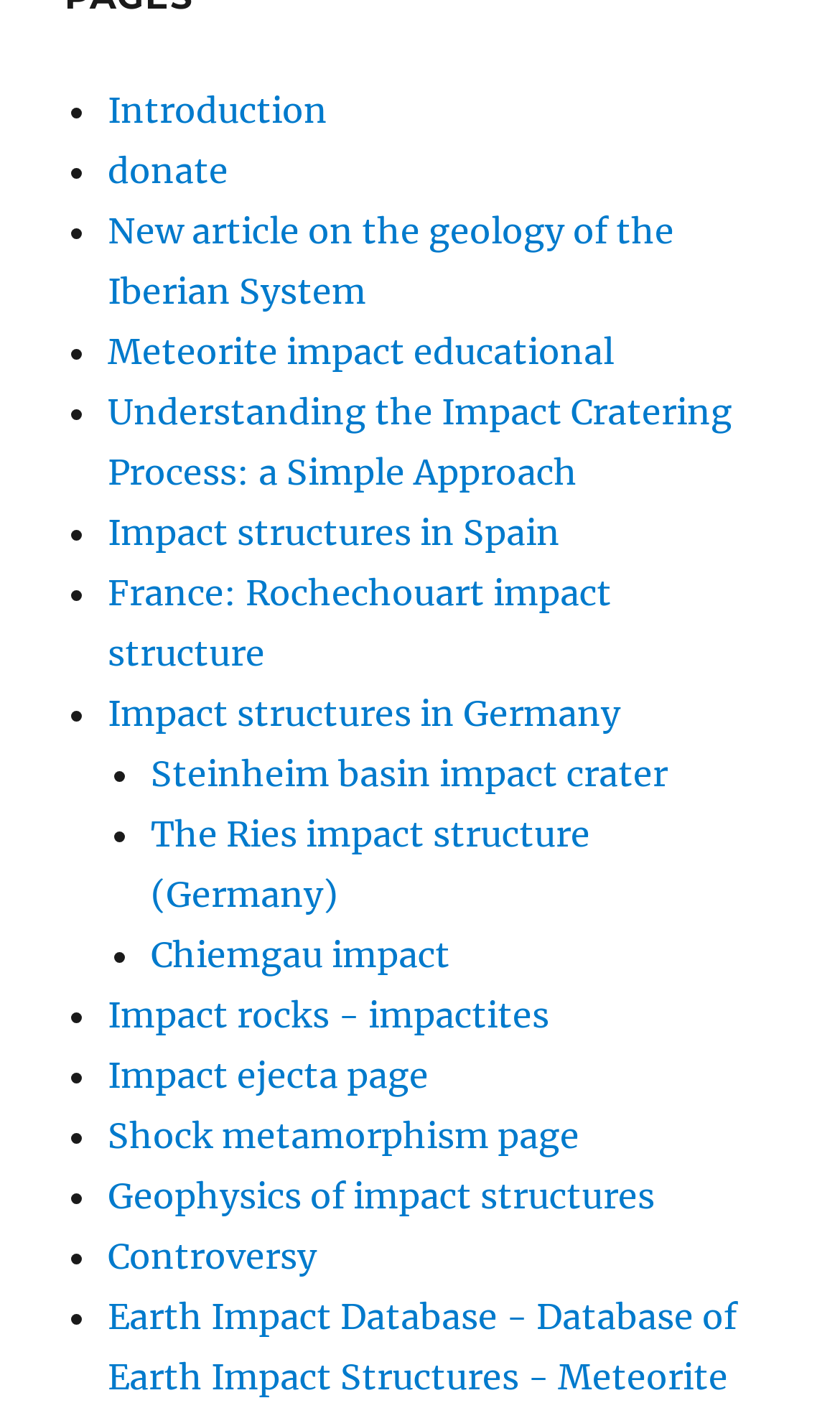Using the description "The Ries impact structure (Germany)", locate and provide the bounding box of the UI element.

[0.179, 0.579, 0.703, 0.652]